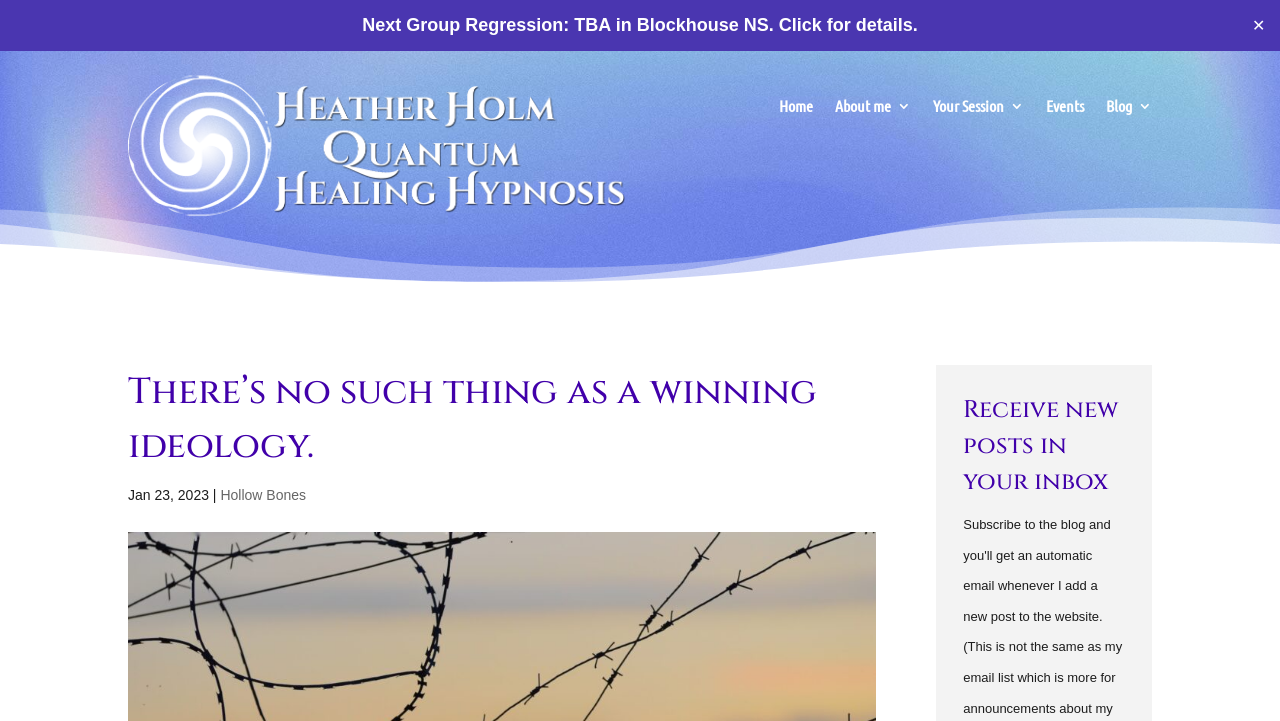What is the purpose of the button with the '✕' symbol?
From the image, respond using a single word or phrase.

Close